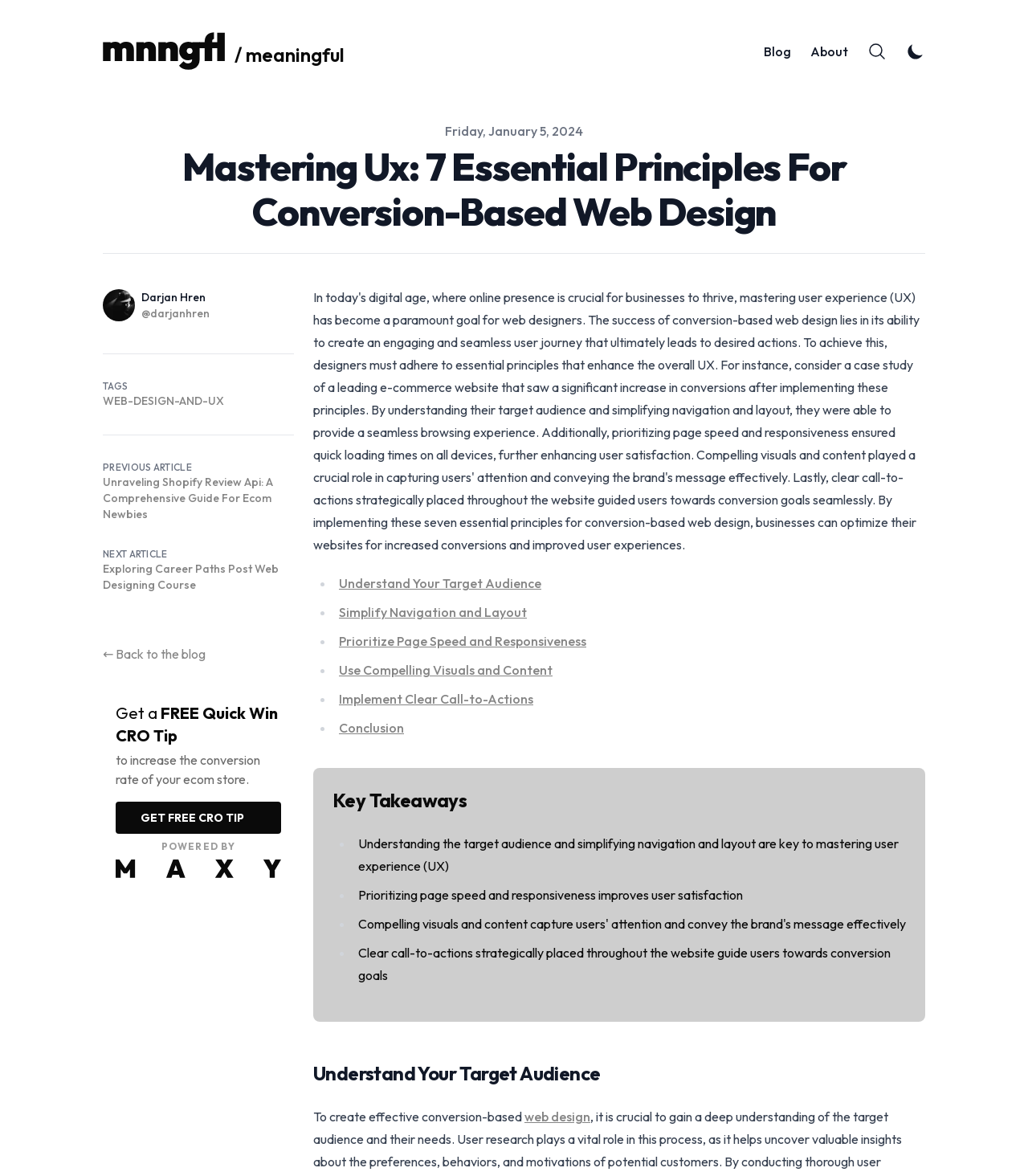Identify the bounding box coordinates of the region I need to click to complete this instruction: "Get a FREE Quick Win CRO Tip".

[0.112, 0.682, 0.273, 0.709]